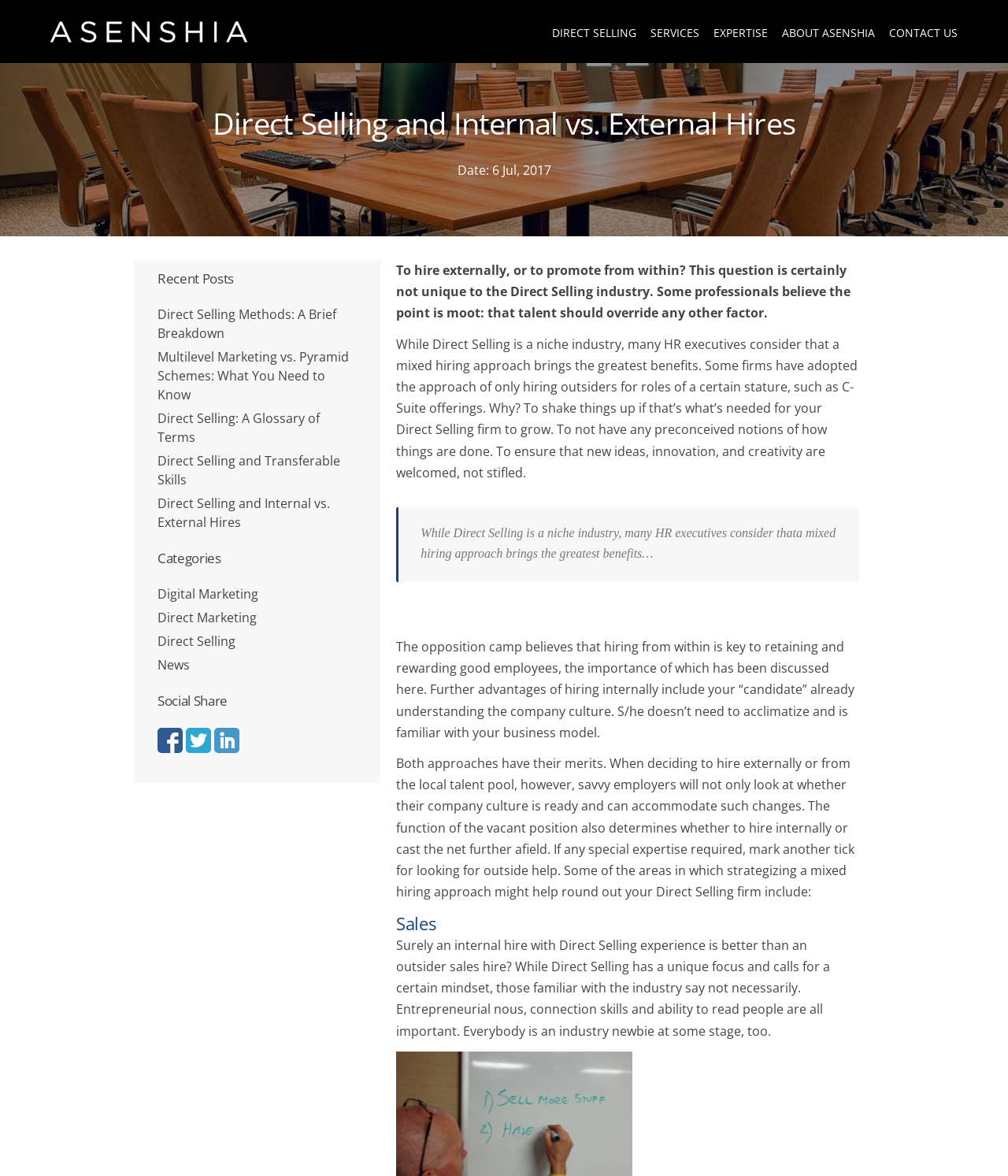Identify the bounding box coordinates for the element you need to click to achieve the following task: "Read recent post Direct Selling Methods: A Brief Breakdown". The coordinates must be four float values ranging from 0 to 1, formatted as [left, top, right, bottom].

[0.156, 0.26, 0.334, 0.291]